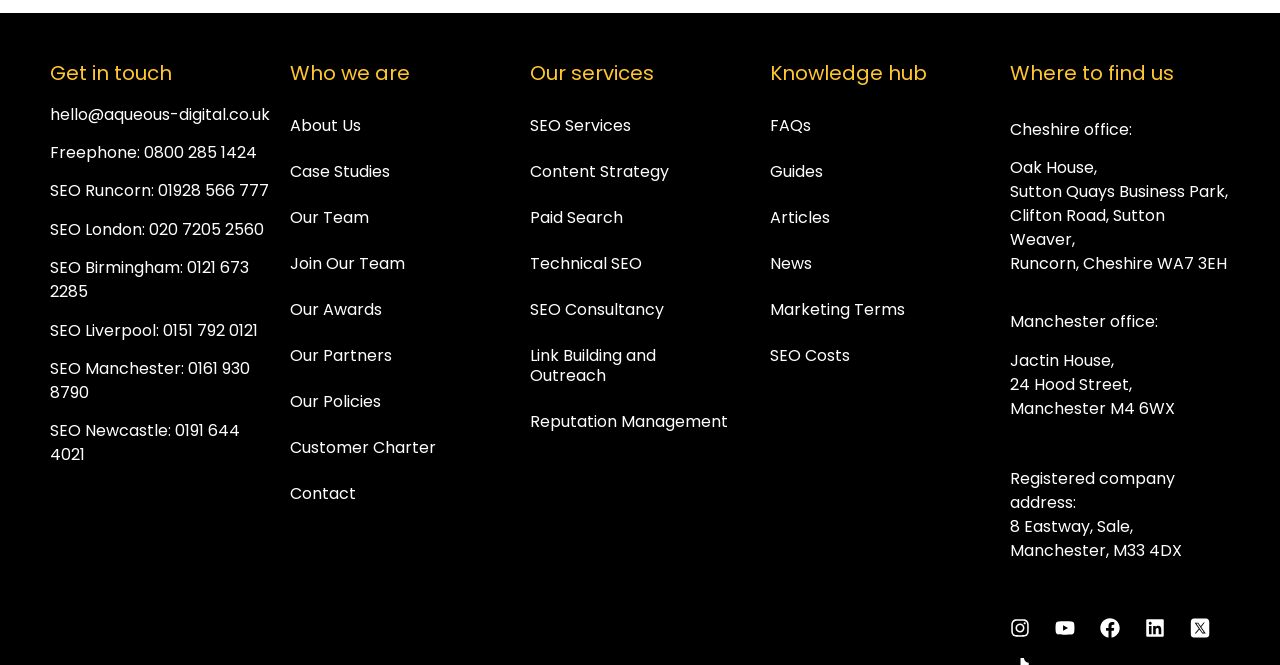What is the company's freephone number?
Based on the screenshot, give a detailed explanation to answer the question.

The company's freephone number can be found in the 'Get in touch' section, which is located at the top left of the webpage. It is listed as 'Freephone: 0800 285 1424'.